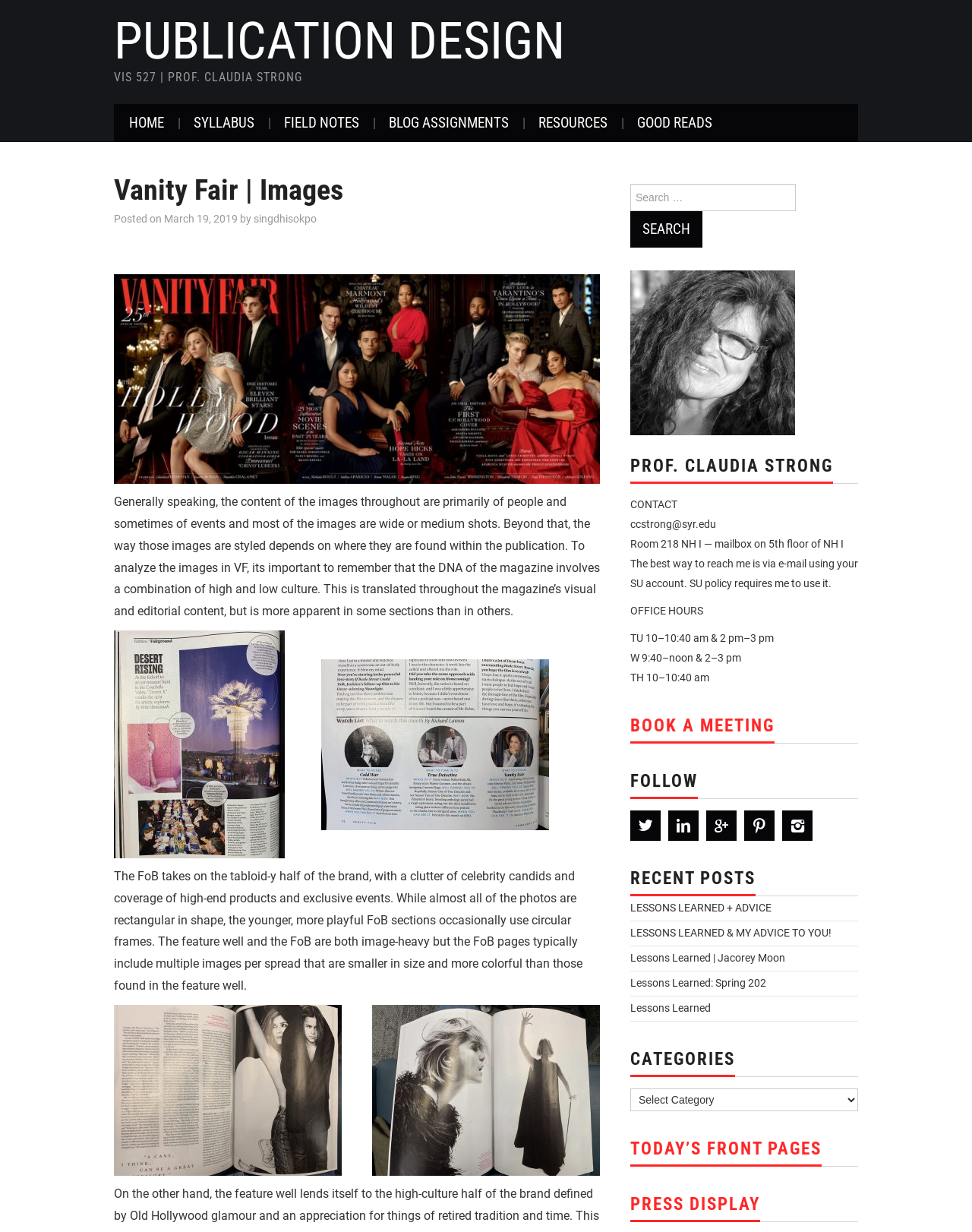Using floating point numbers between 0 and 1, provide the bounding box coordinates in the format (top-left x, top-left y, bottom-right x, bottom-right y). Locate the UI element described here: BLOG ASSIGNMENTS

[0.384, 0.084, 0.539, 0.115]